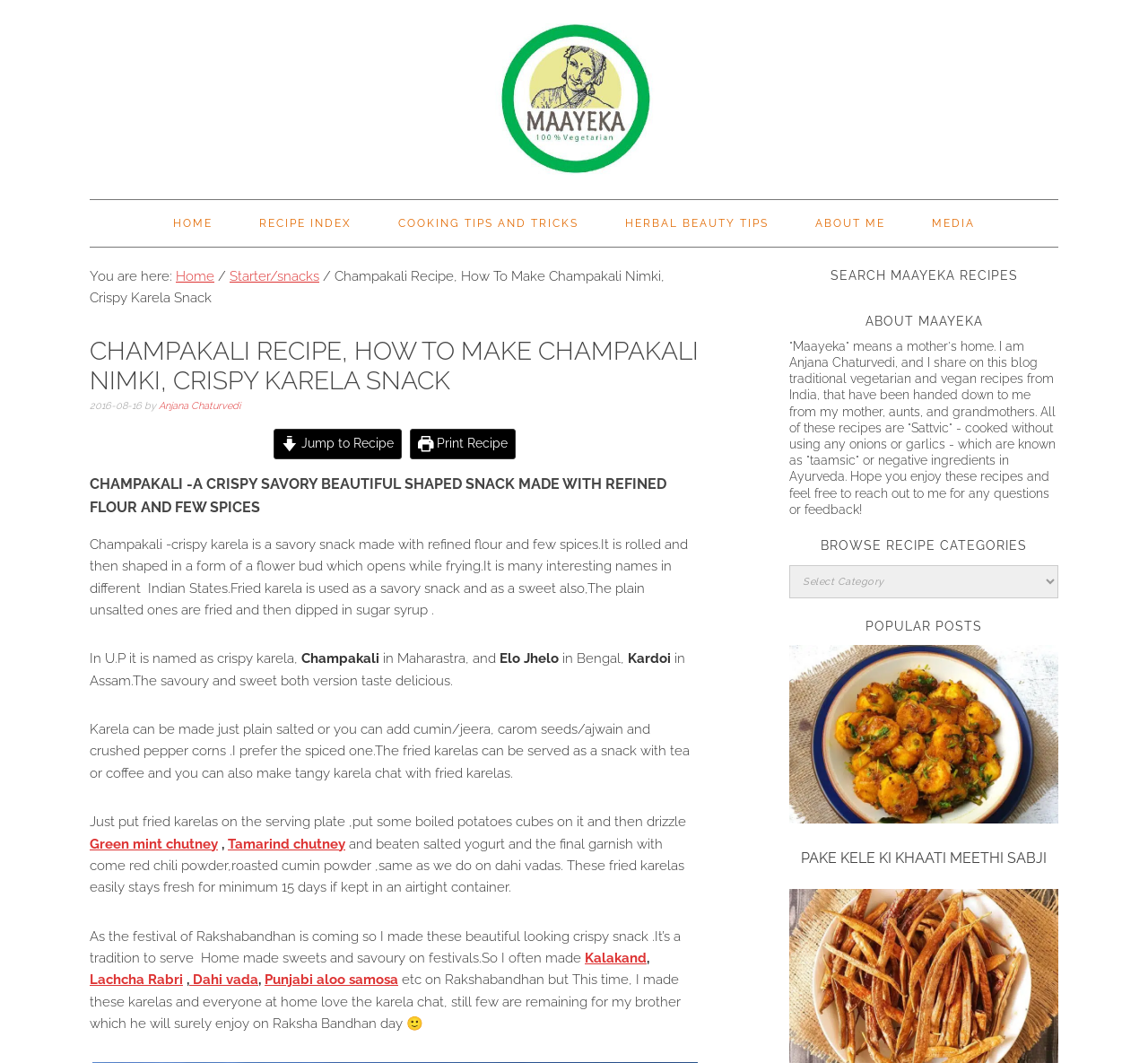Provide a brief response to the question below using one word or phrase:
What is the type of snack mentioned in the recipe?

Savory